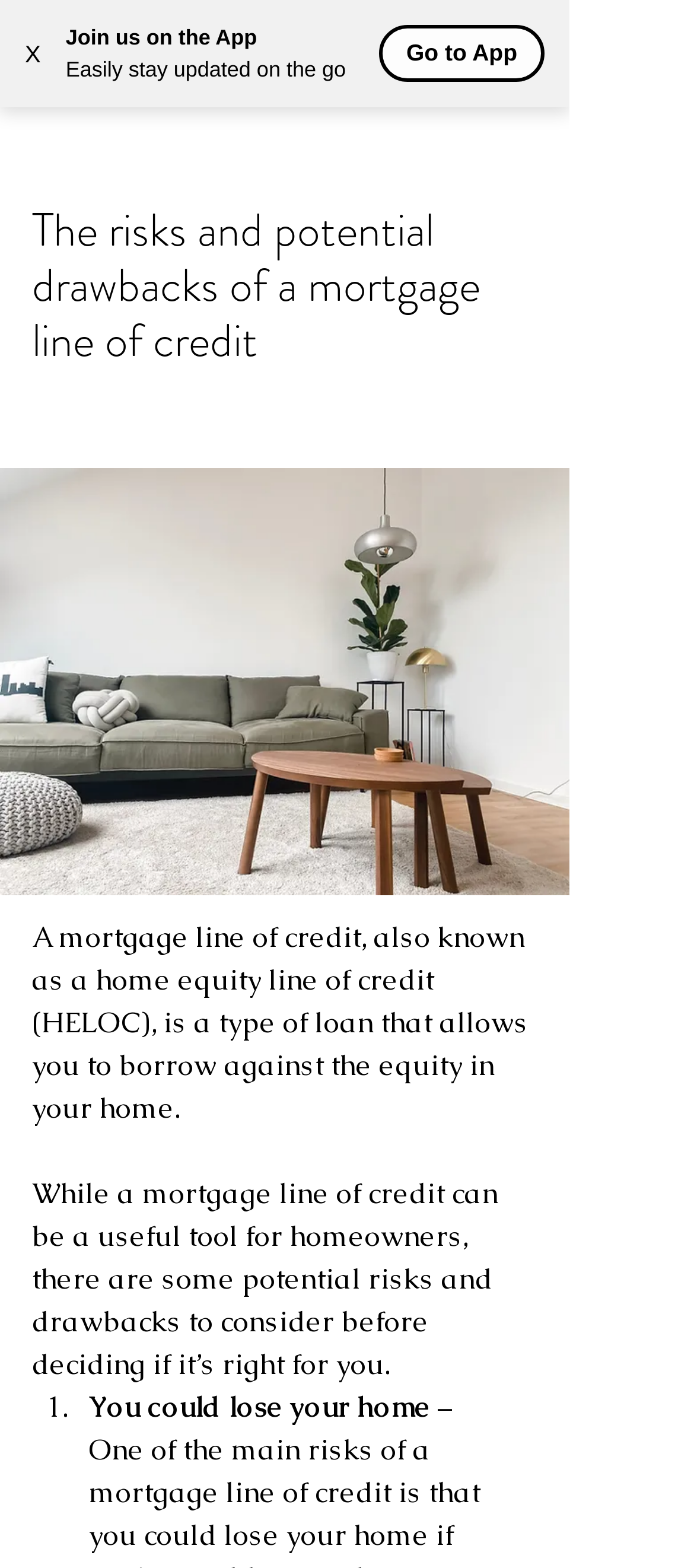Extract the main title from the webpage.

The risks and potential drawbacks of a mortgage line of credit